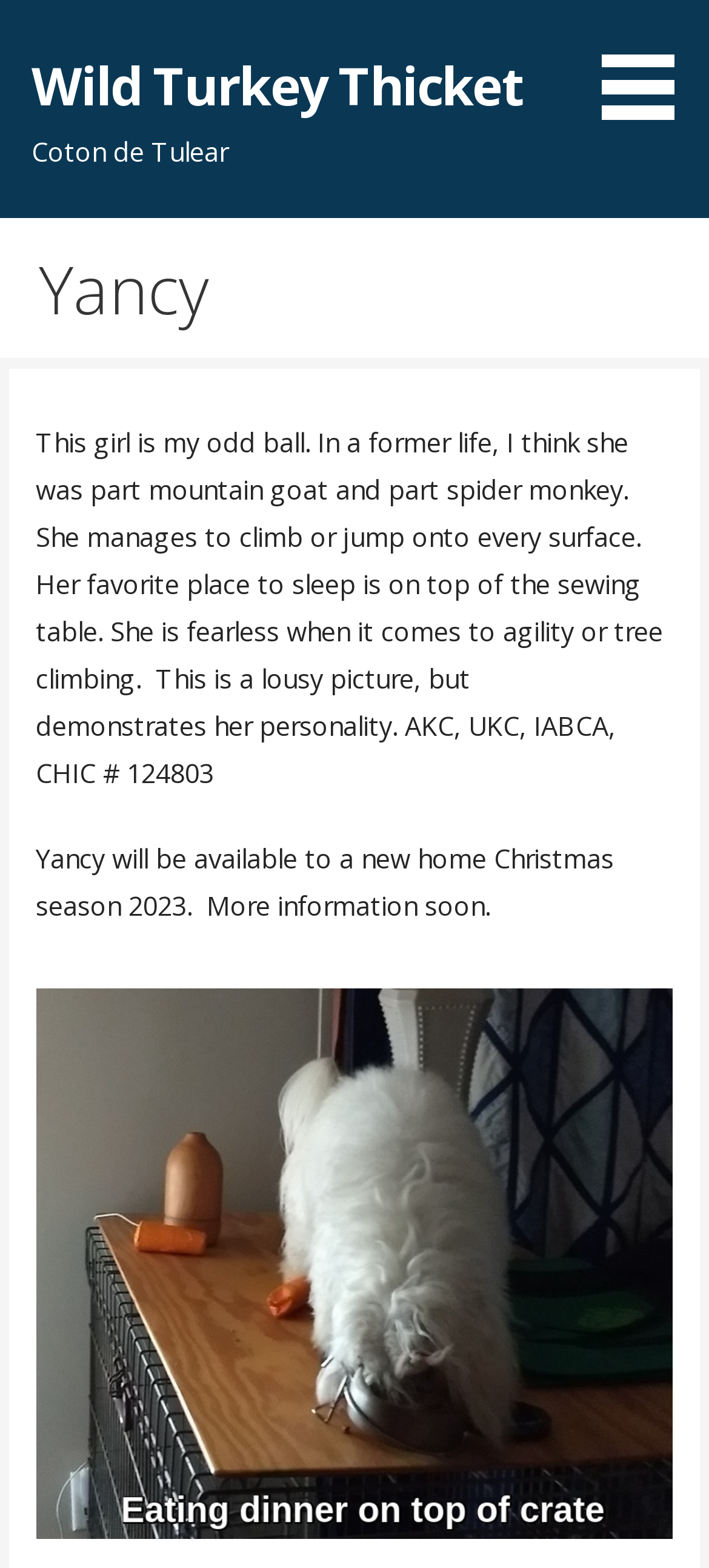What is the purpose of the link 'Wild Turkey Thicket'?
Look at the screenshot and respond with a single word or phrase.

Unknown